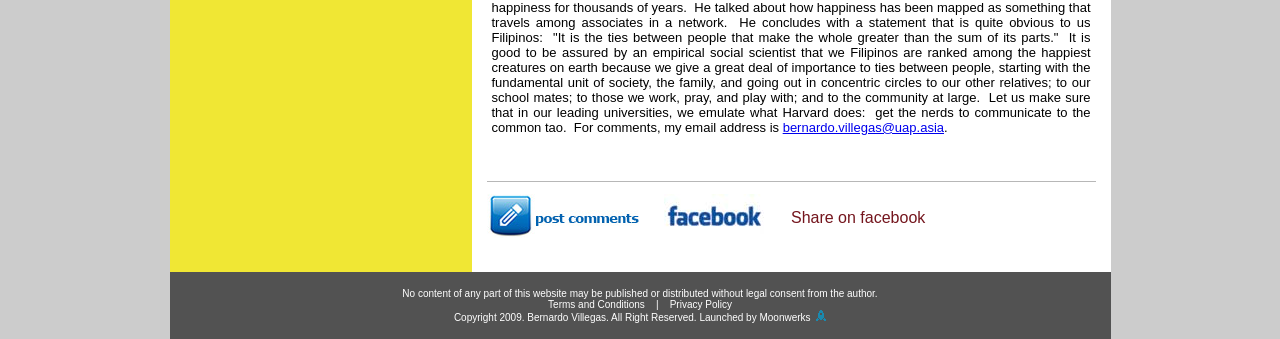What is the name of the company that launched the website?
From the screenshot, provide a brief answer in one word or phrase.

Moonwerks